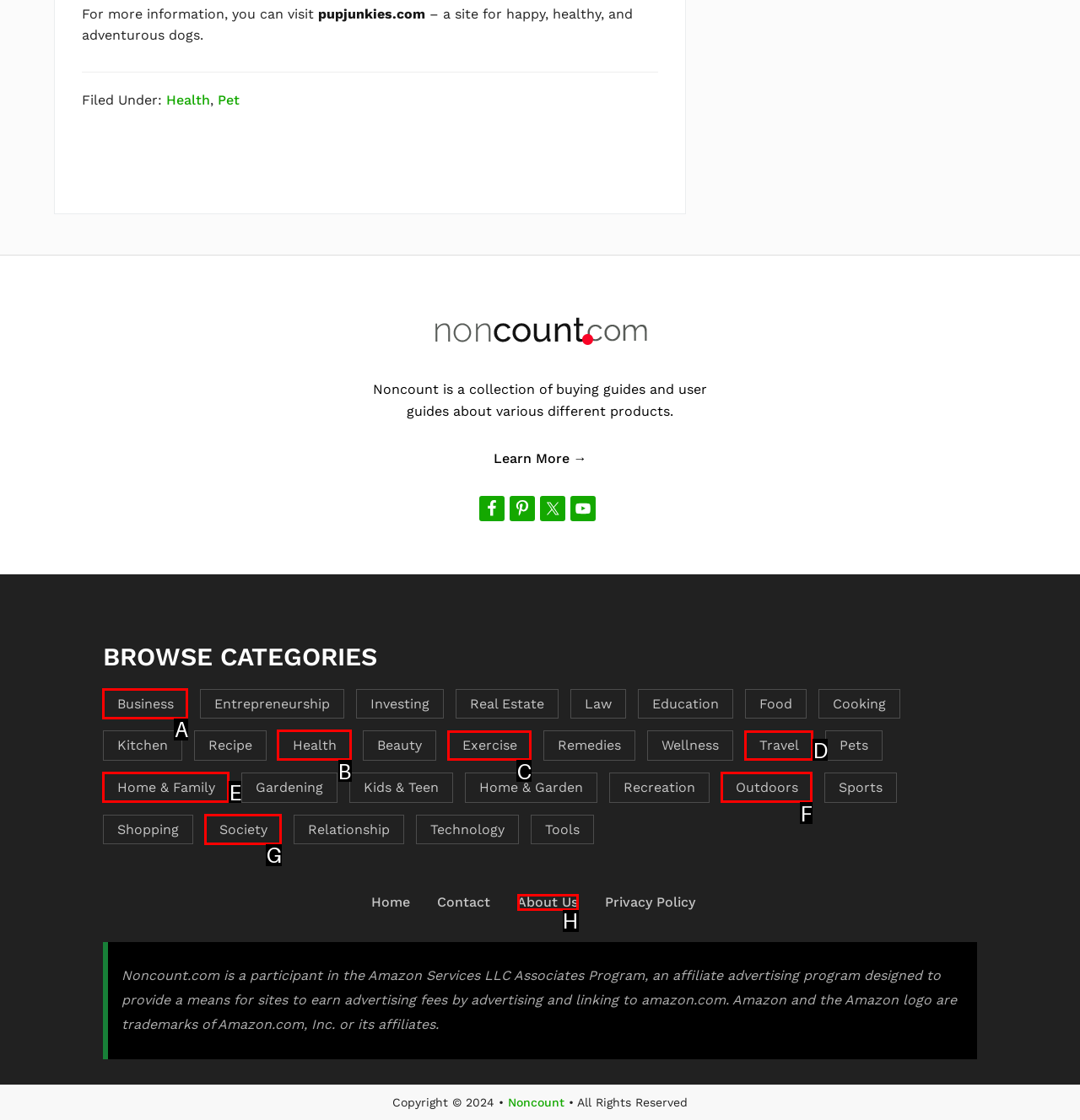Specify which HTML element I should click to complete this instruction: Read about Health Answer with the letter of the relevant option.

B